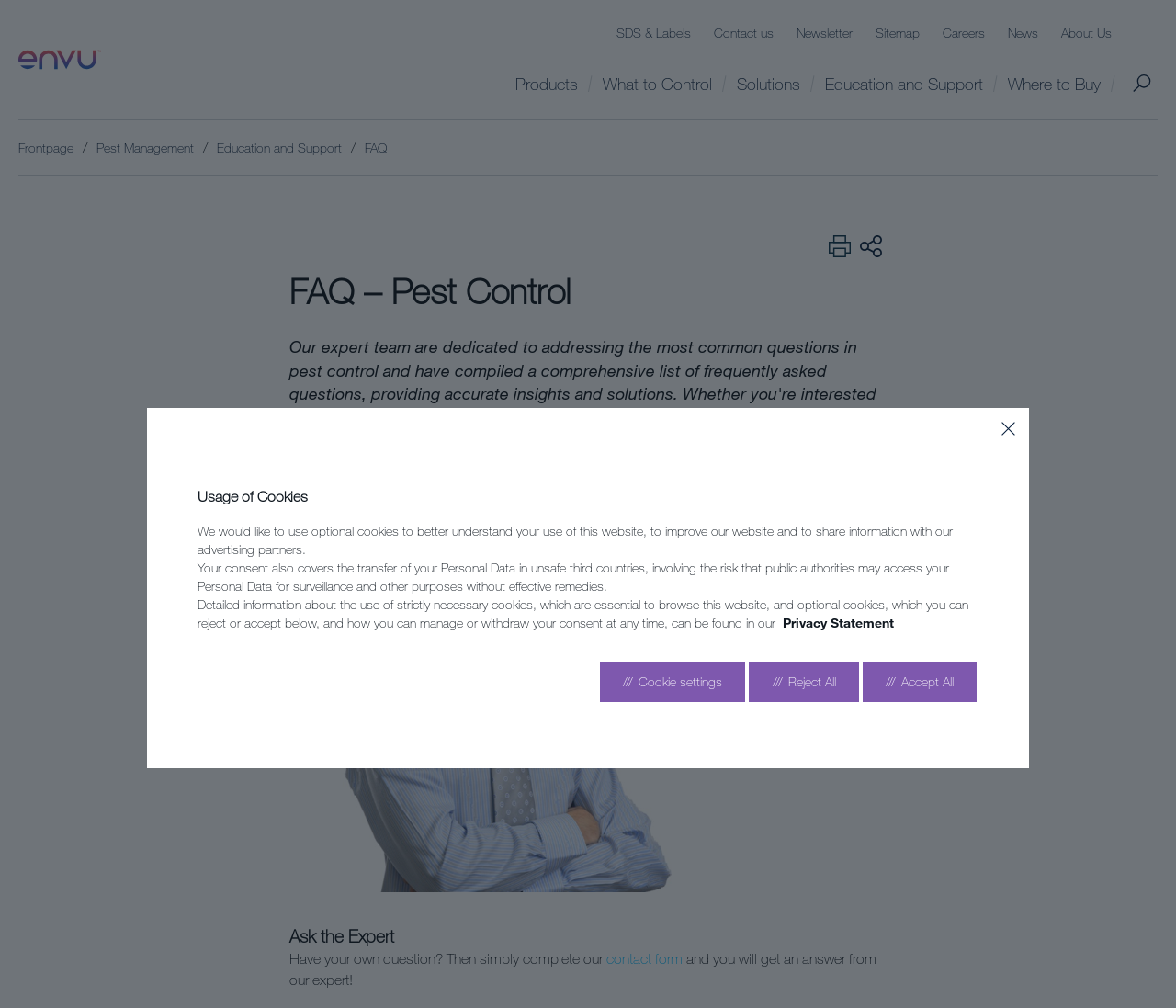Using the image as a reference, answer the following question in as much detail as possible:
What is the name of the company providing pest control services?

The image on the webpage has a logo with the text 'Ask the Expert - Pest Control - Bayer', which indicates that the company providing pest control services is Bayer.